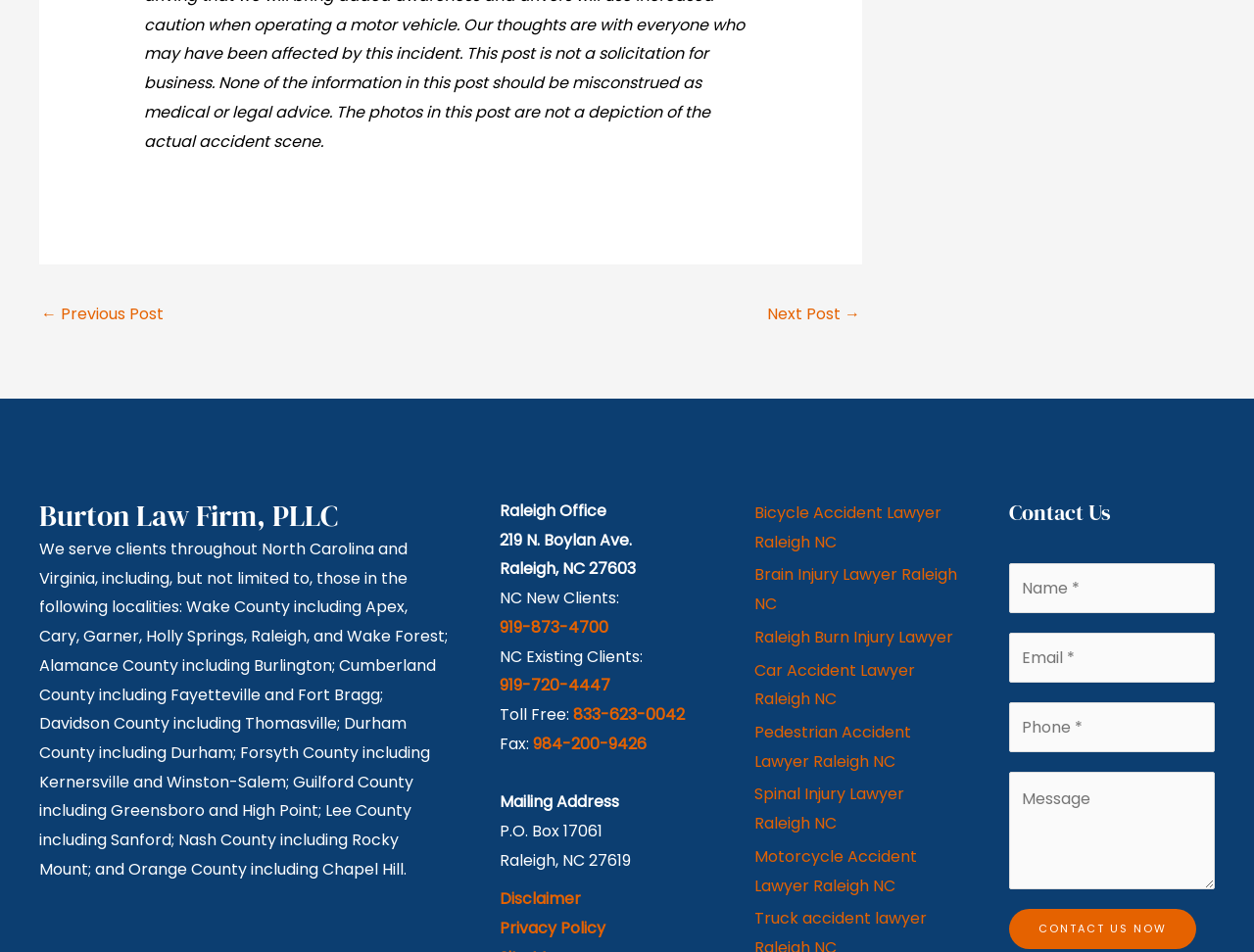Please locate the bounding box coordinates of the element that should be clicked to complete the given instruction: "Click the 'Next Post →' link".

[0.612, 0.312, 0.686, 0.351]